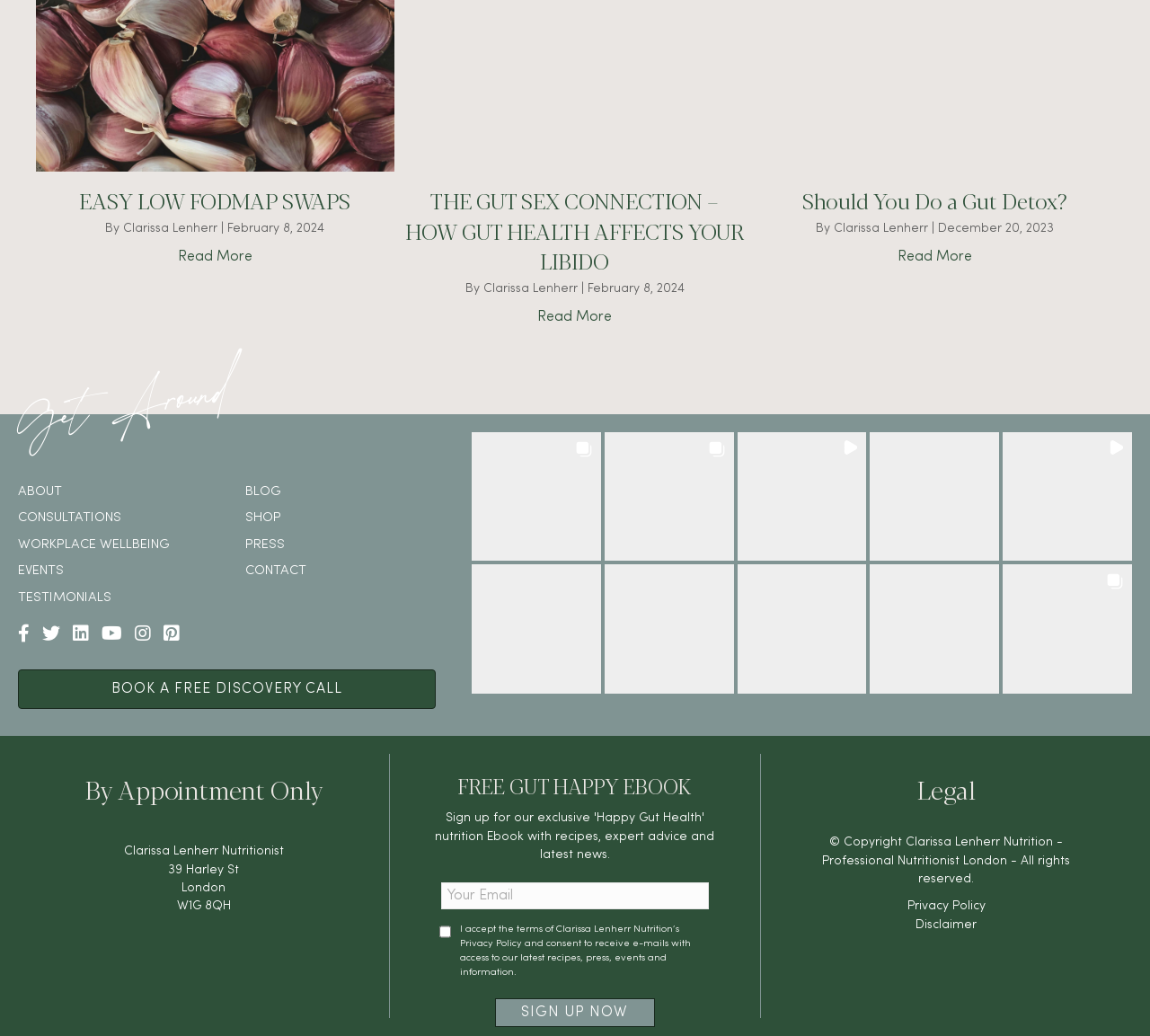Locate the bounding box coordinates of the element that should be clicked to execute the following instruction: "Read the 'EASY LOW FODMAP SWAPS' article".

[0.039, 0.179, 0.335, 0.208]